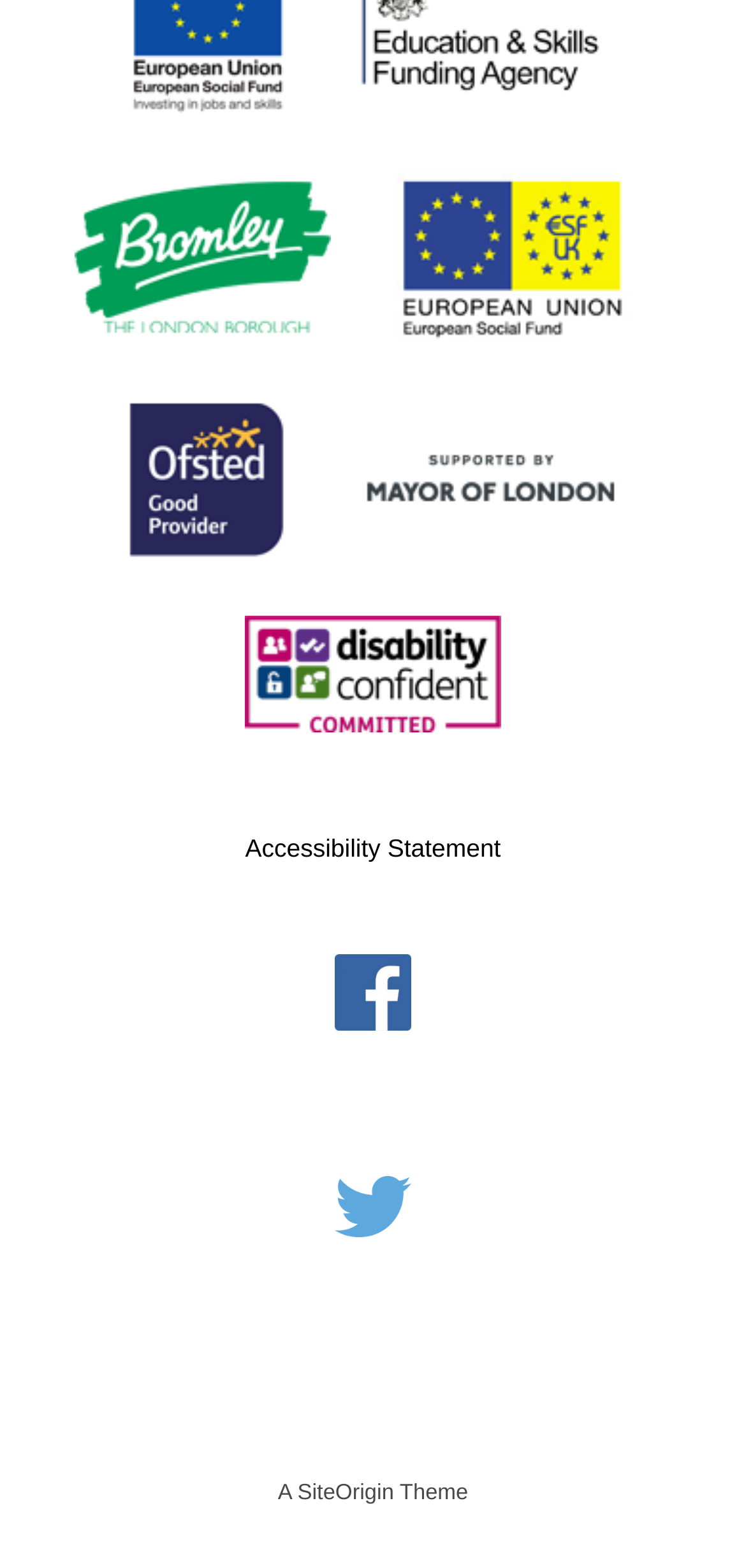Using the information in the image, give a detailed answer to the following question: How many images are there on the page?

I counted the number of images on the page by looking at the image elements, including the council logo, European Union logo, Ofsted logo, Mayor of London logo, Disability Confident Committed logo, and social media logos.